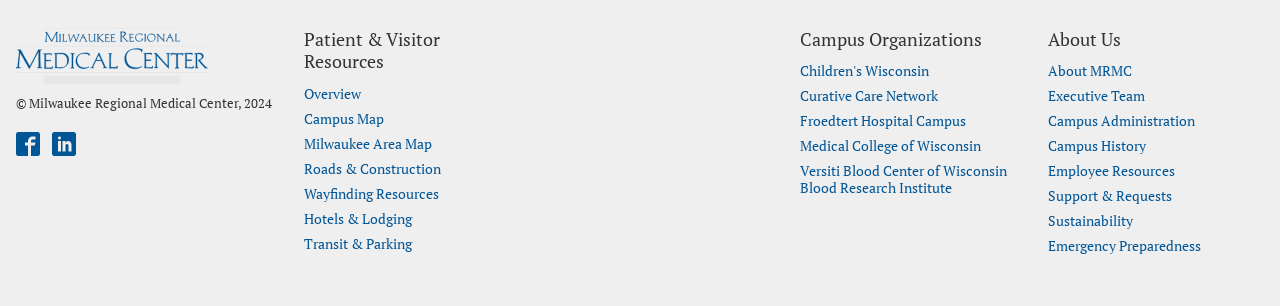Please identify the bounding box coordinates of the element I should click to complete this instruction: 'View Patient & Visitor Resources'. The coordinates should be given as four float numbers between 0 and 1, like this: [left, top, right, bottom].

[0.238, 0.09, 0.406, 0.237]